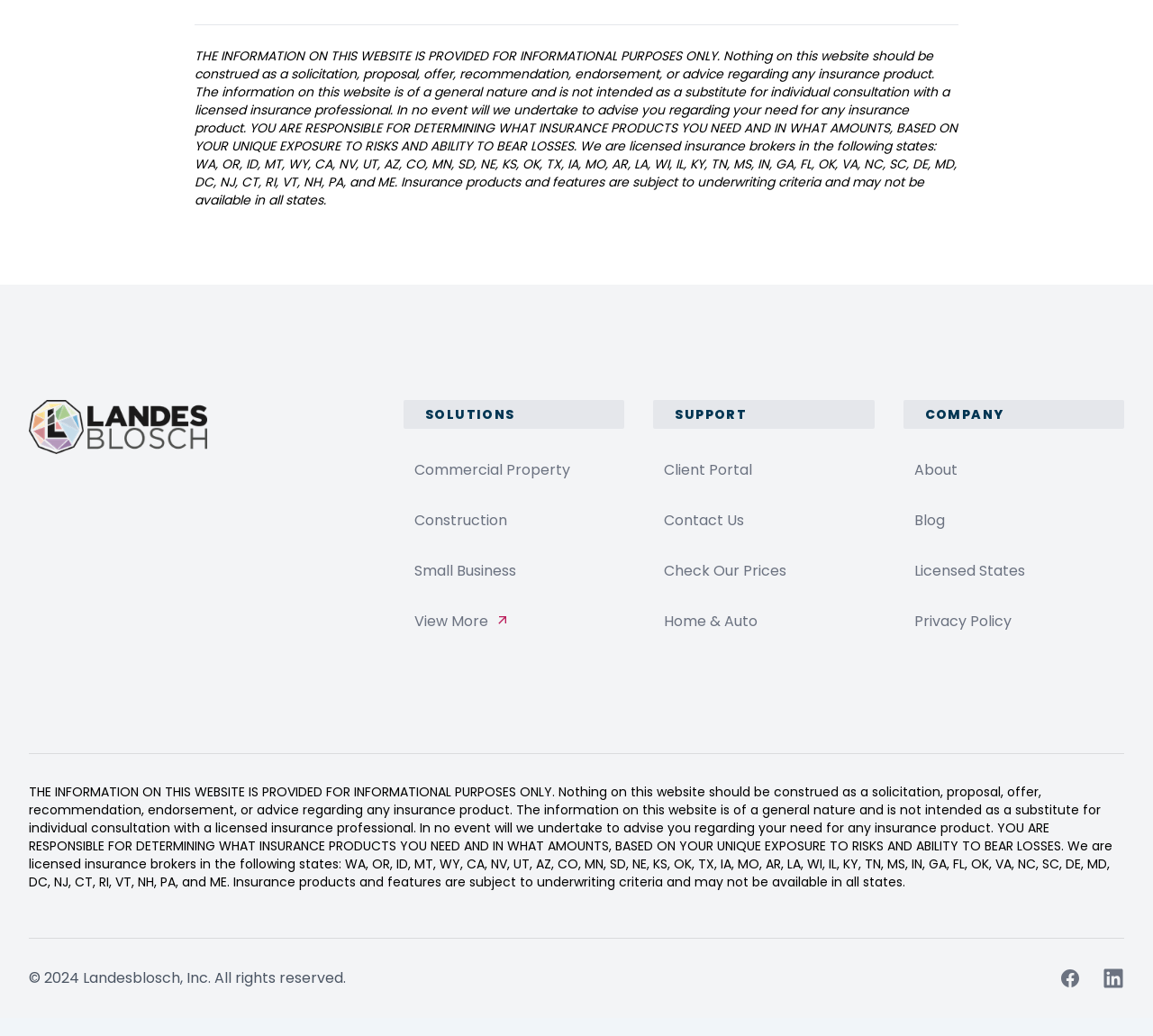Please identify the bounding box coordinates of the clickable area that will allow you to execute the instruction: "View Client Portal".

[0.576, 0.443, 0.653, 0.463]